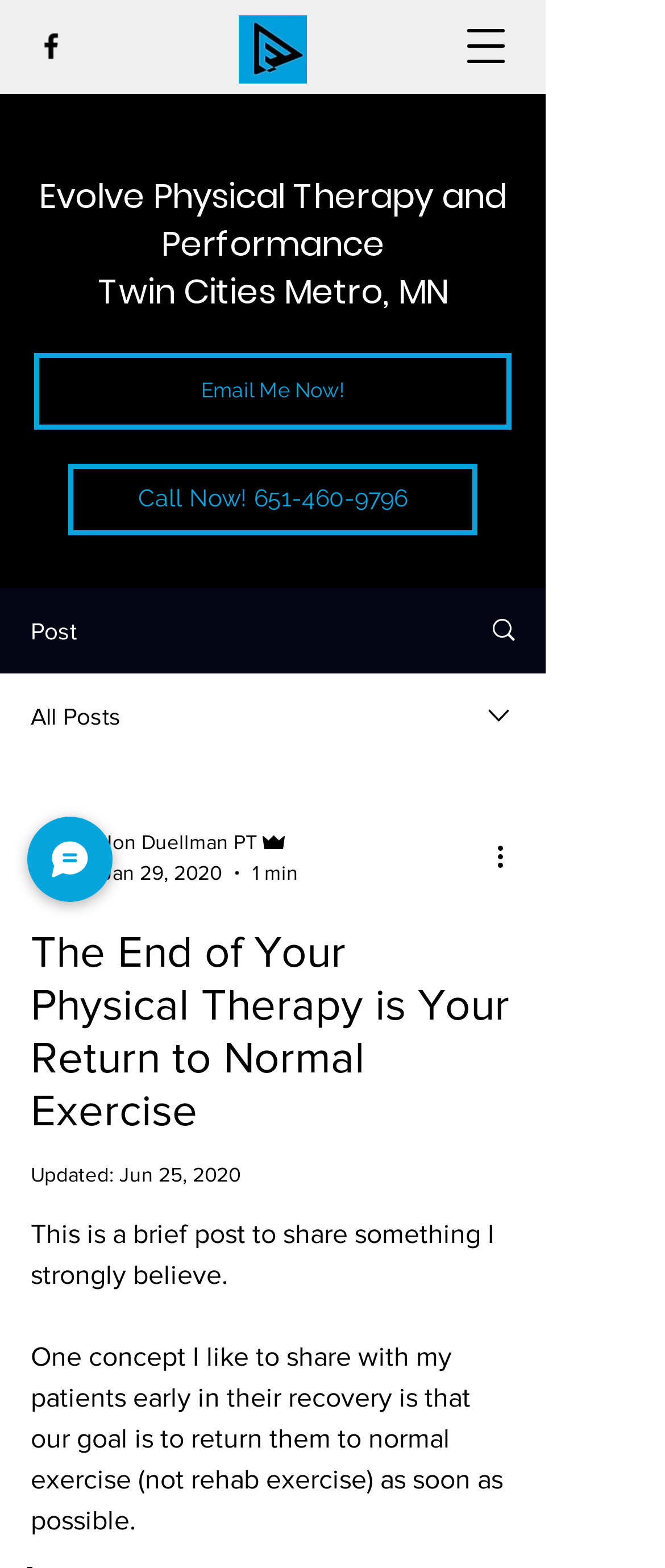Identify the bounding box for the UI element specified in this description: "Evolve Physical Therapy and Performance". The coordinates must be four float numbers between 0 and 1, formatted as [left, top, right, bottom].

[0.059, 0.11, 0.762, 0.171]